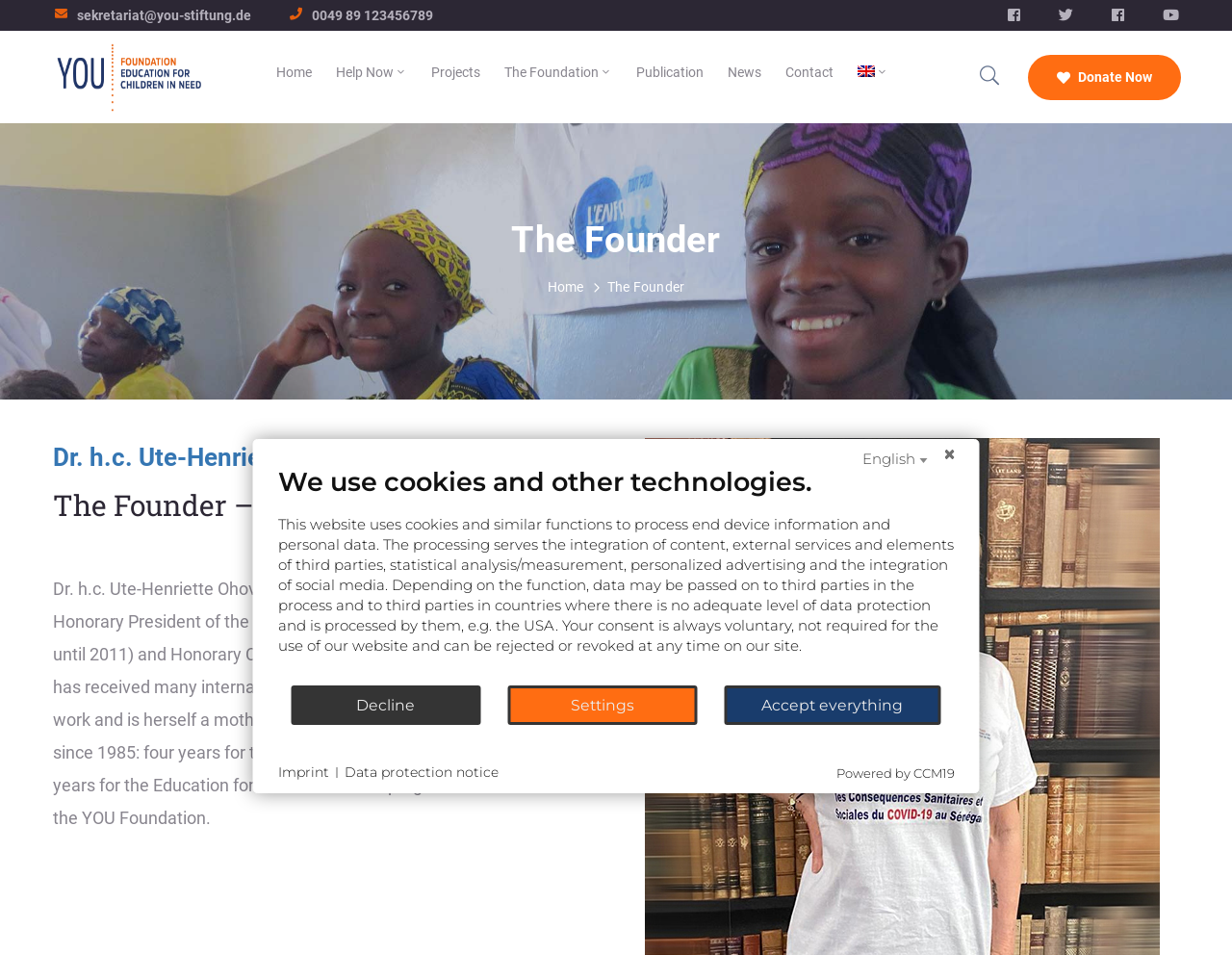What is the name of the foundation?
Please provide a single word or phrase based on the screenshot.

You Stiftung